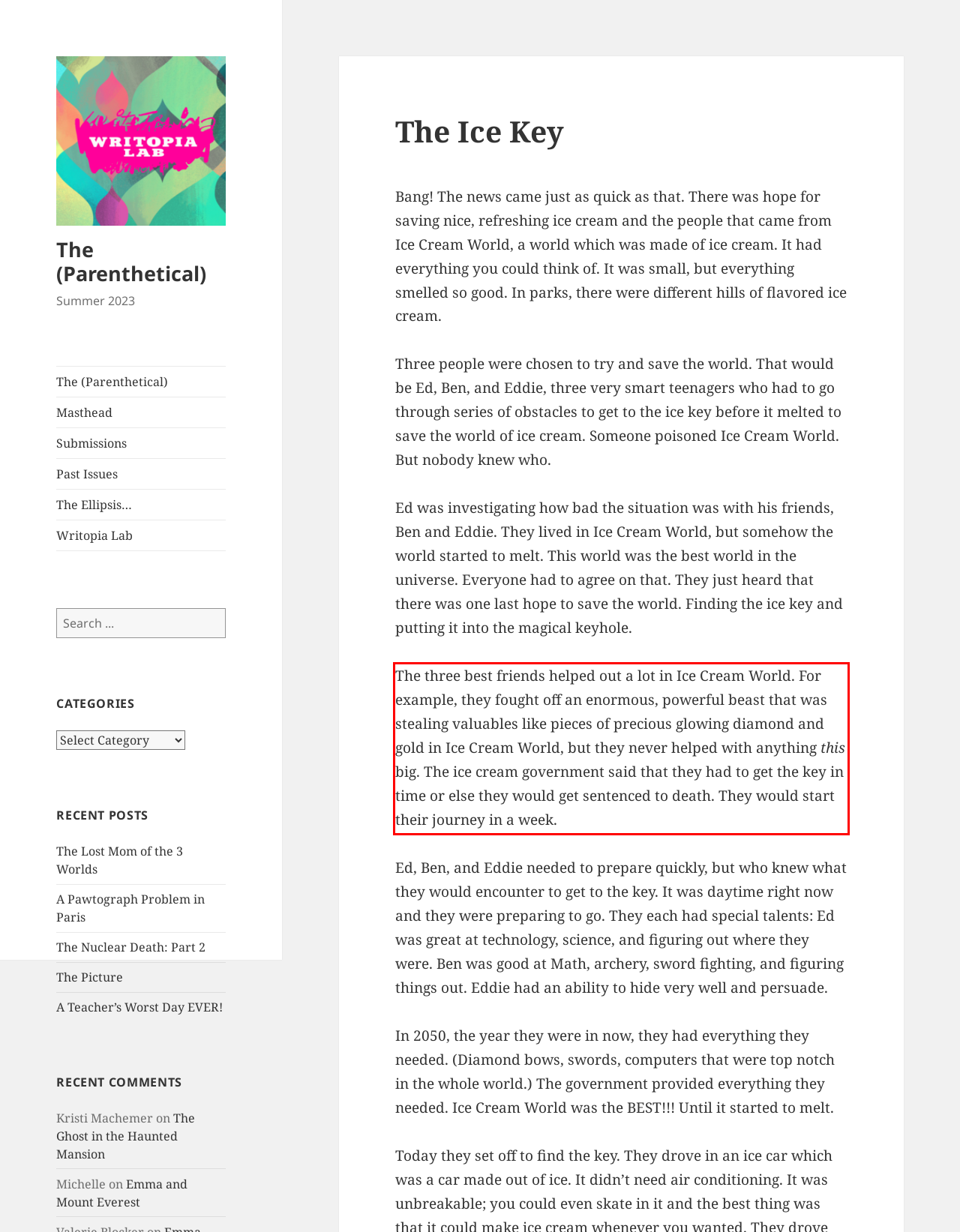Within the screenshot of a webpage, identify the red bounding box and perform OCR to capture the text content it contains.

The three best friends helped out a lot in Ice Cream World. For example, they fought off an enormous, powerful beast that was stealing valuables like pieces of precious glowing diamond and gold in Ice Cream World, but they never helped with anything this big. The ice cream government said that they had to get the key in time or else they would get sentenced to death. They would start their journey in a week.